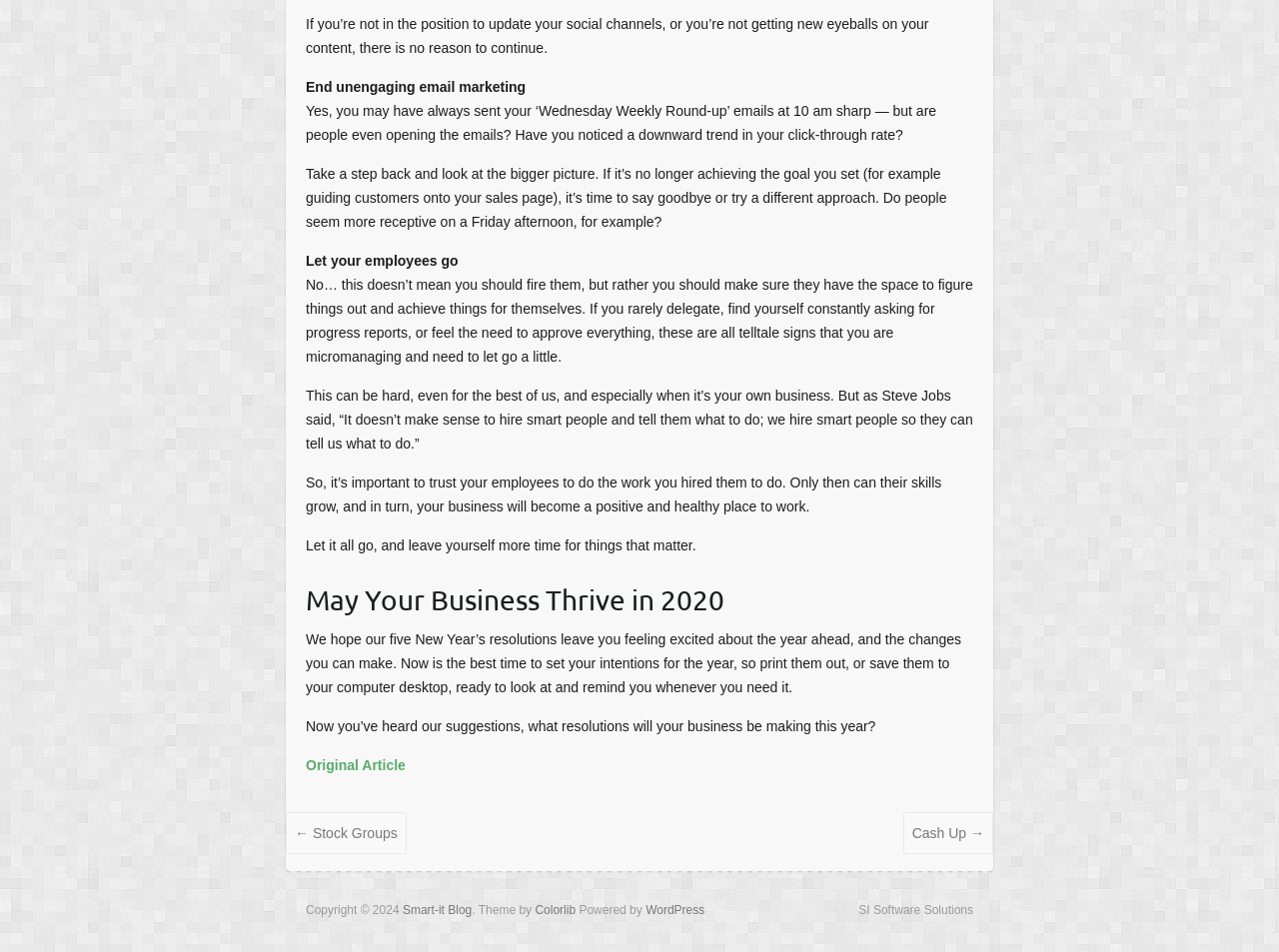Provide a brief response to the question below using one word or phrase:
What is the theme of the blog?

Smart-it Blog